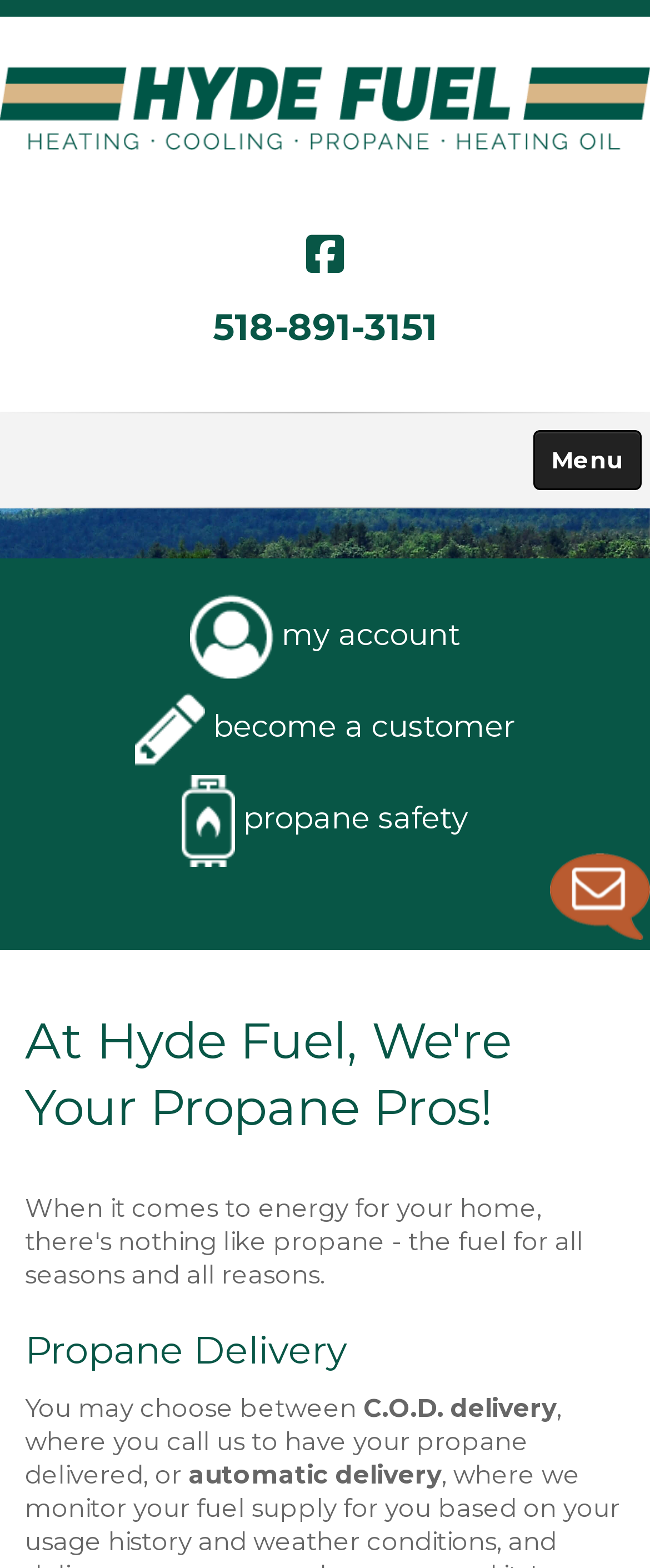From the details in the image, provide a thorough response to the question: What is the phone number?

The phone number is obtained from the link at the top of the webpage, which has the text '518-891-3151'.